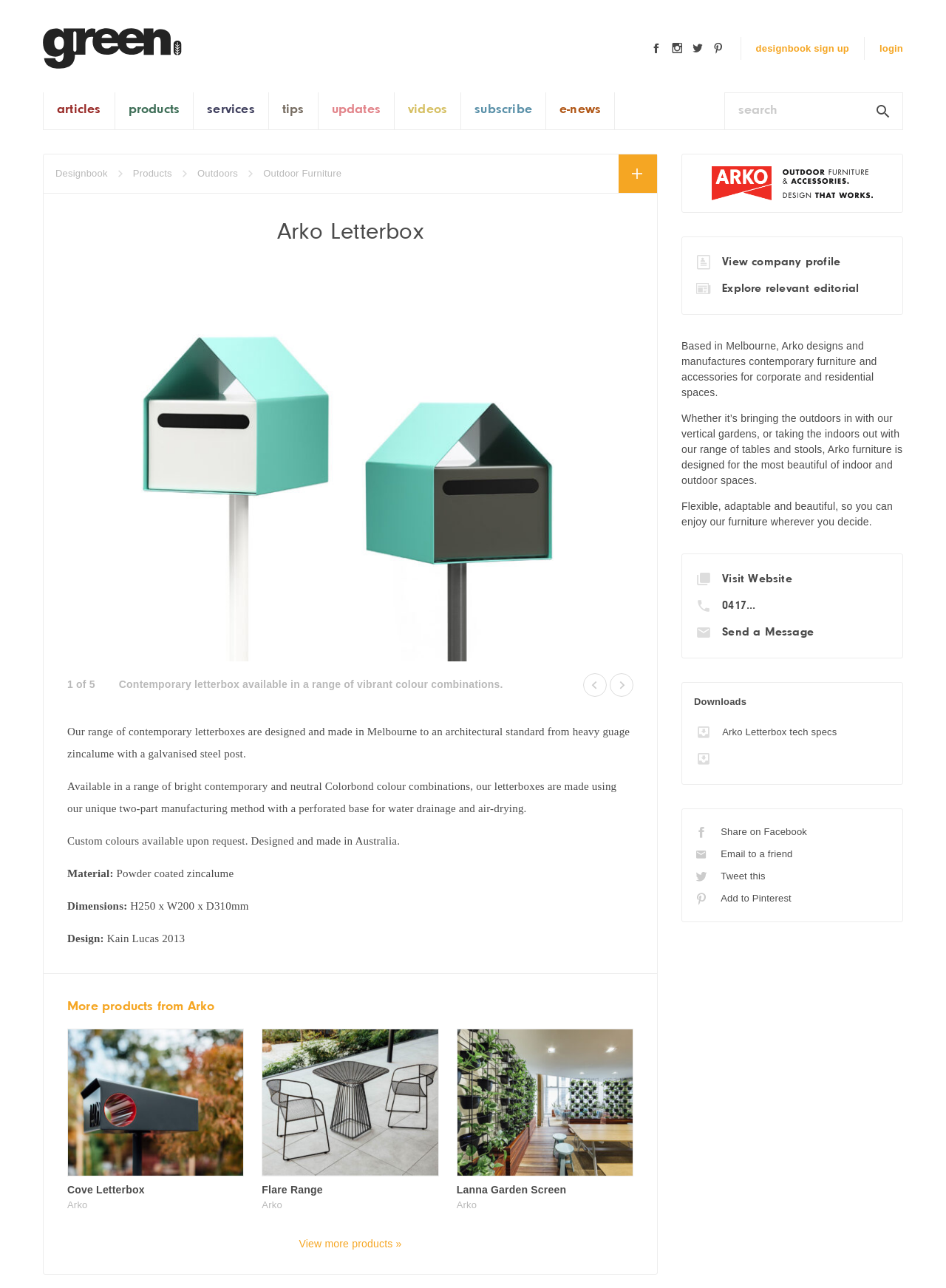Find the bounding box coordinates of the clickable area that will achieve the following instruction: "log in to the website".

[0.93, 0.029, 0.955, 0.046]